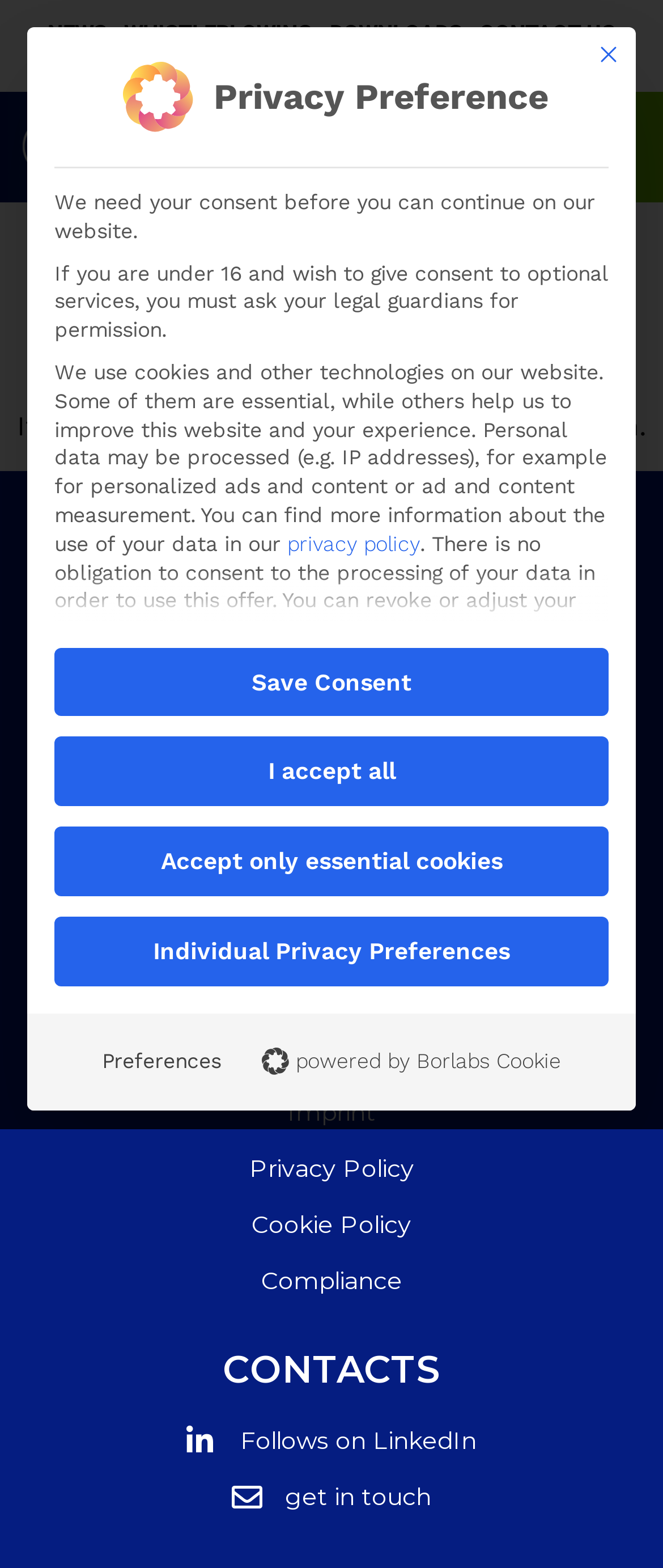What is the purpose of the 'Settings' button?
Based on the screenshot, answer the question with a single word or phrase.

To adjust privacy settings